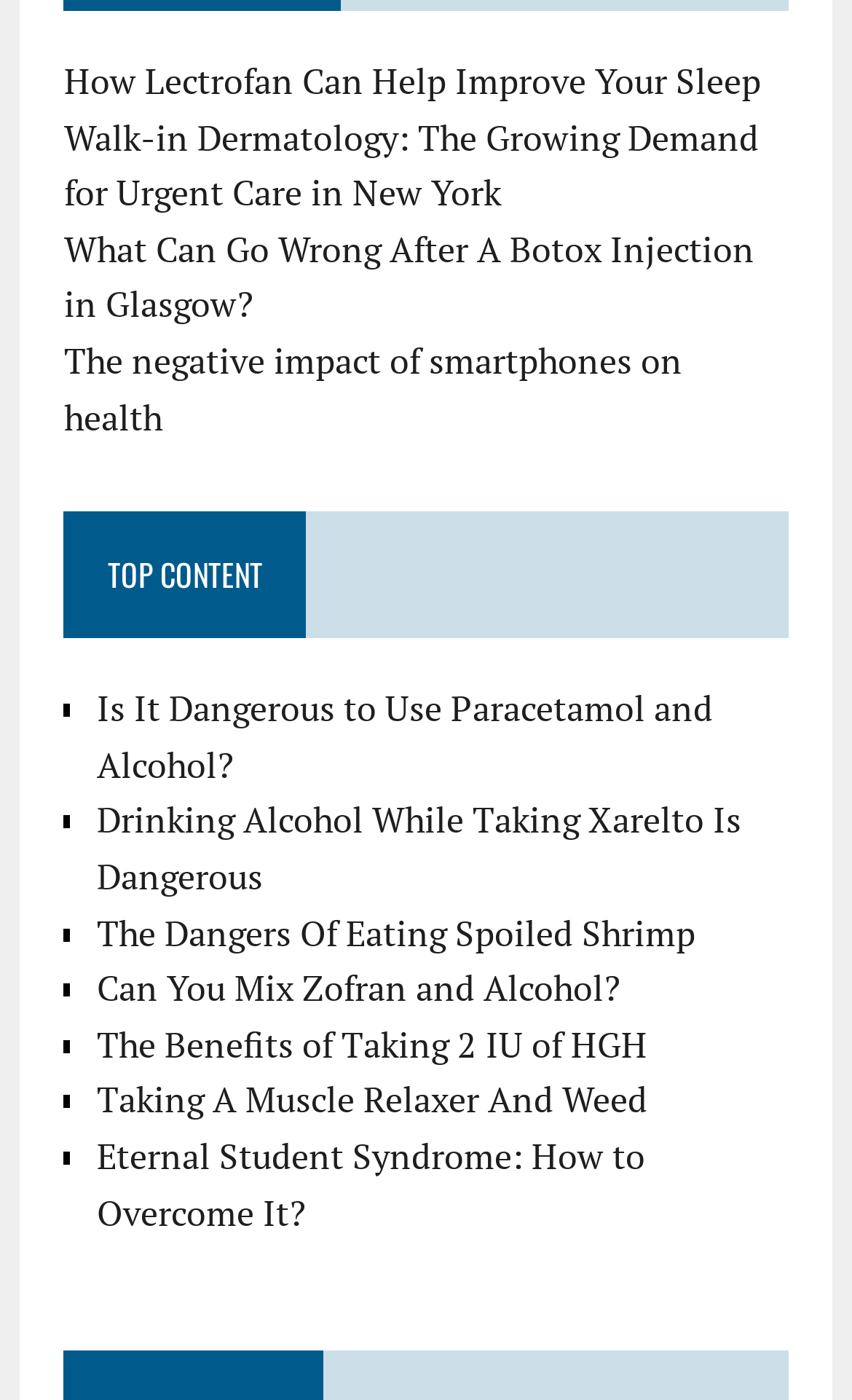Please find and report the bounding box coordinates of the element to click in order to perform the following action: "Check the top content". The coordinates should be expressed as four float numbers between 0 and 1, in the format [left, top, right, bottom].

[0.075, 0.365, 0.925, 0.456]